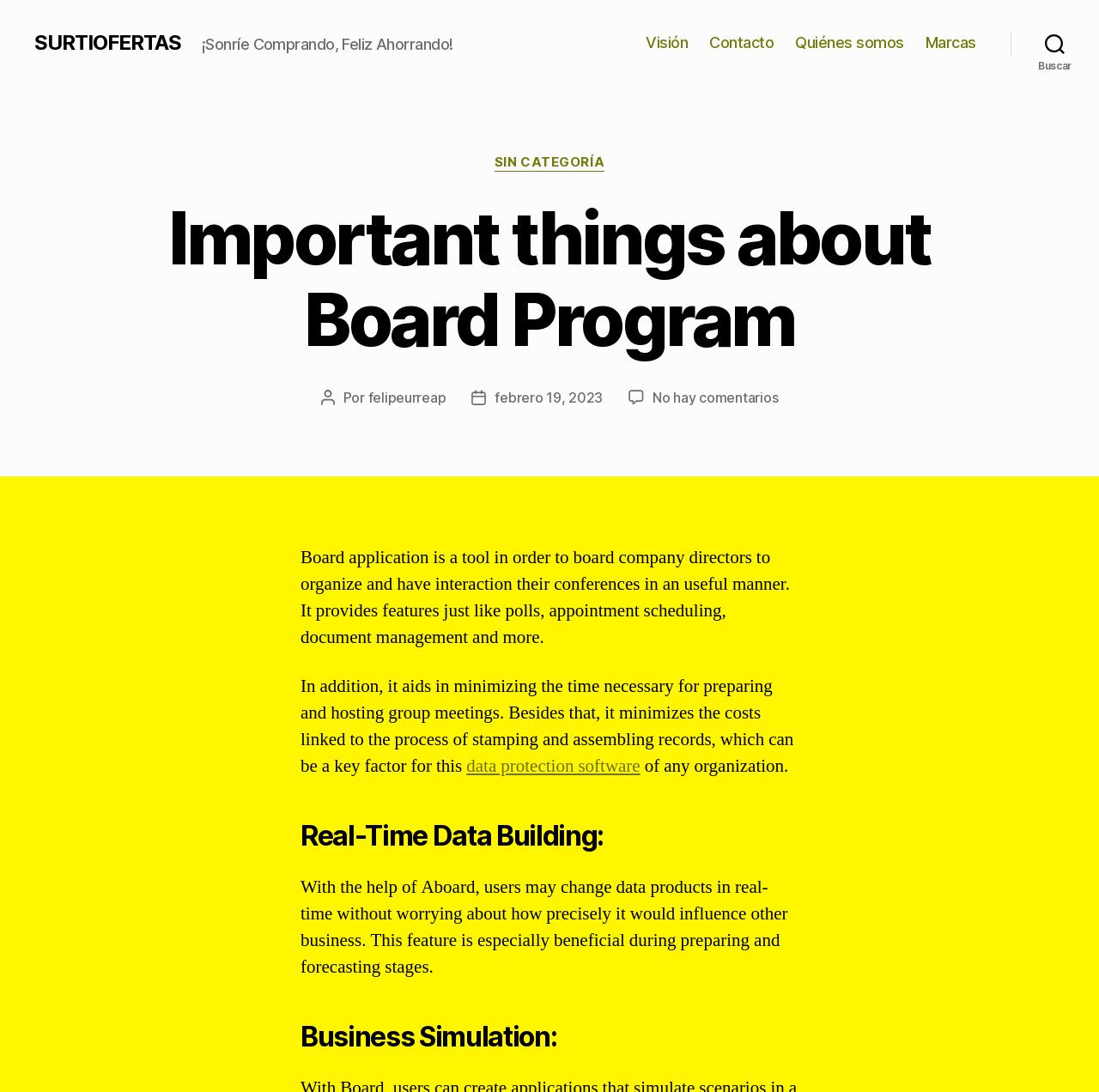What is the date of the current article?
Use the screenshot to answer the question with a single word or phrase.

febrero 19, 2023